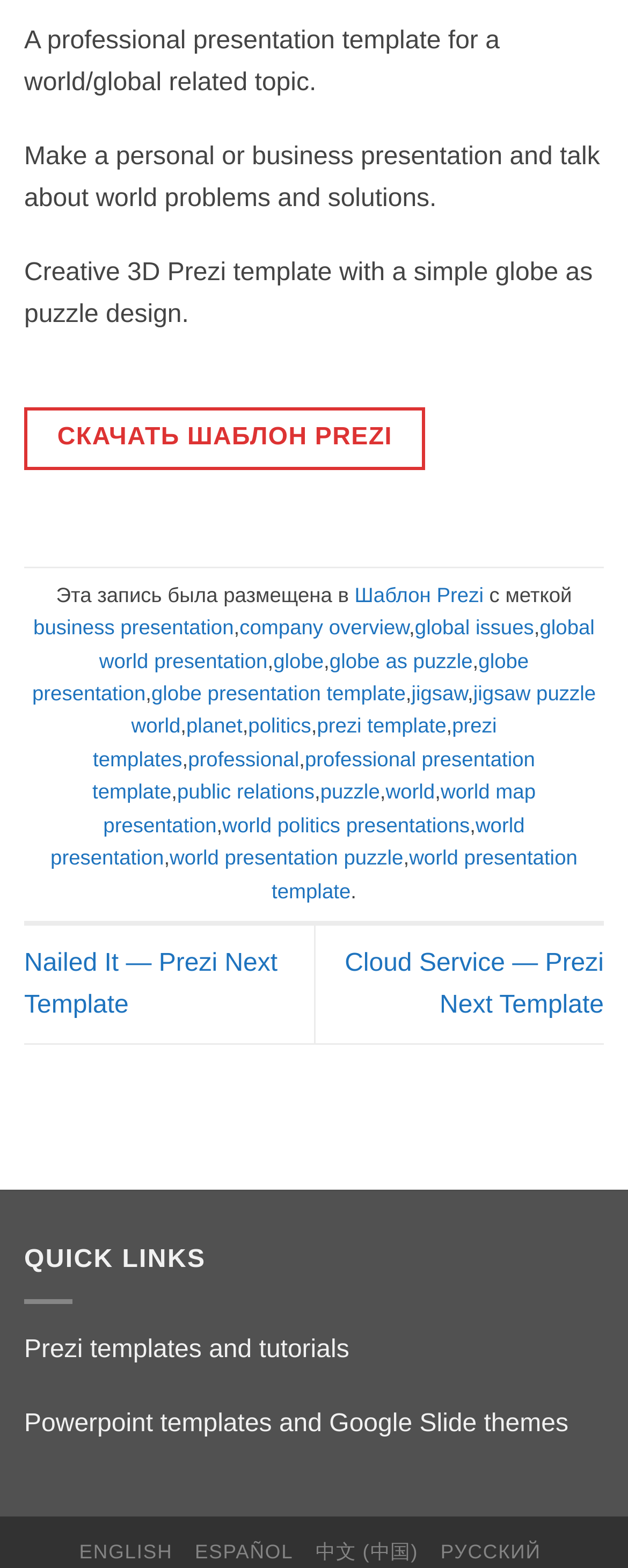Please specify the bounding box coordinates of the clickable section necessary to execute the following command: "Visit the Sitemap".

None